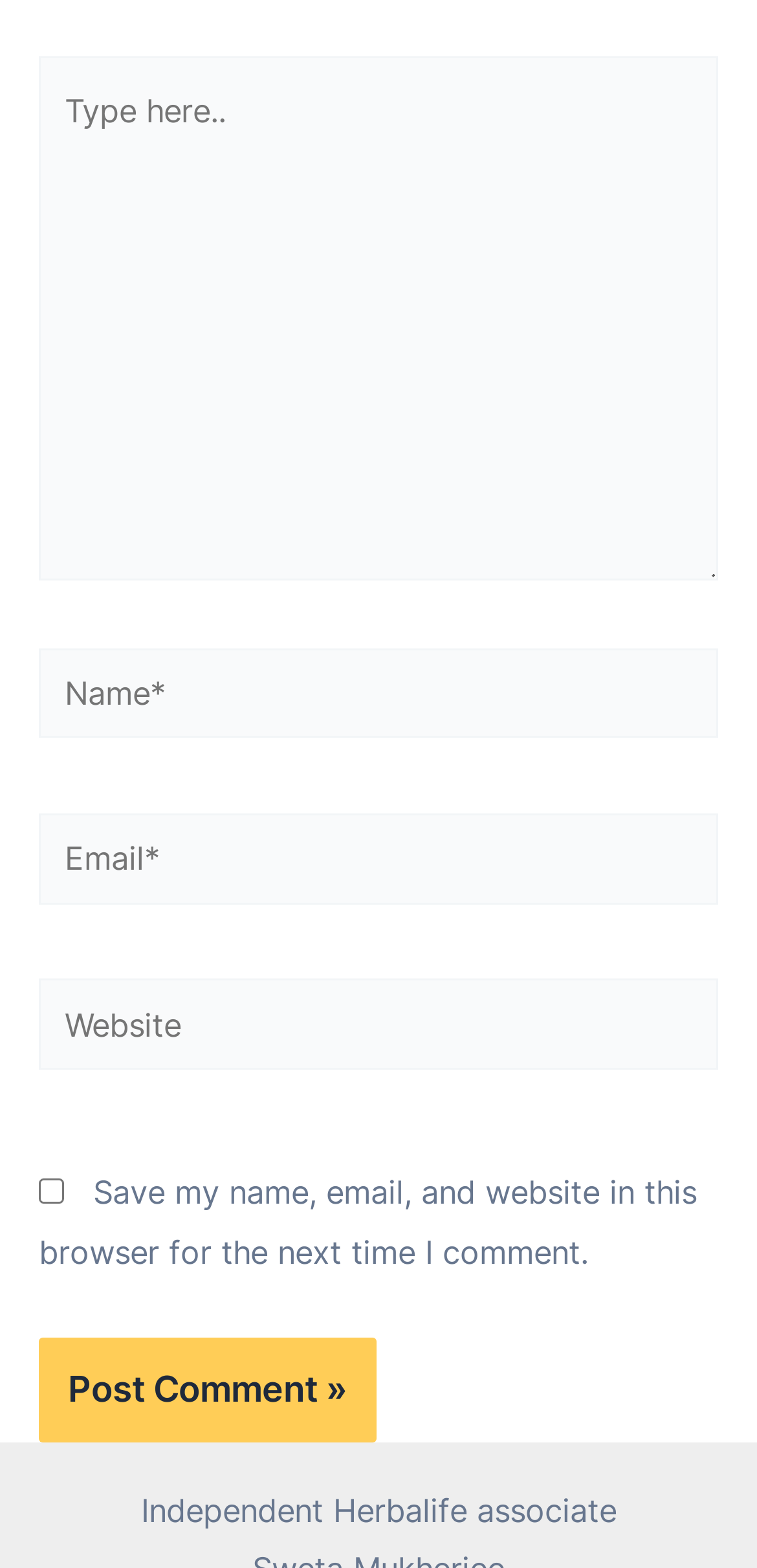Answer this question using a single word or a brief phrase:
What is the label of the checkbox?

Save my name, email, and website in this browser for the next time I comment.